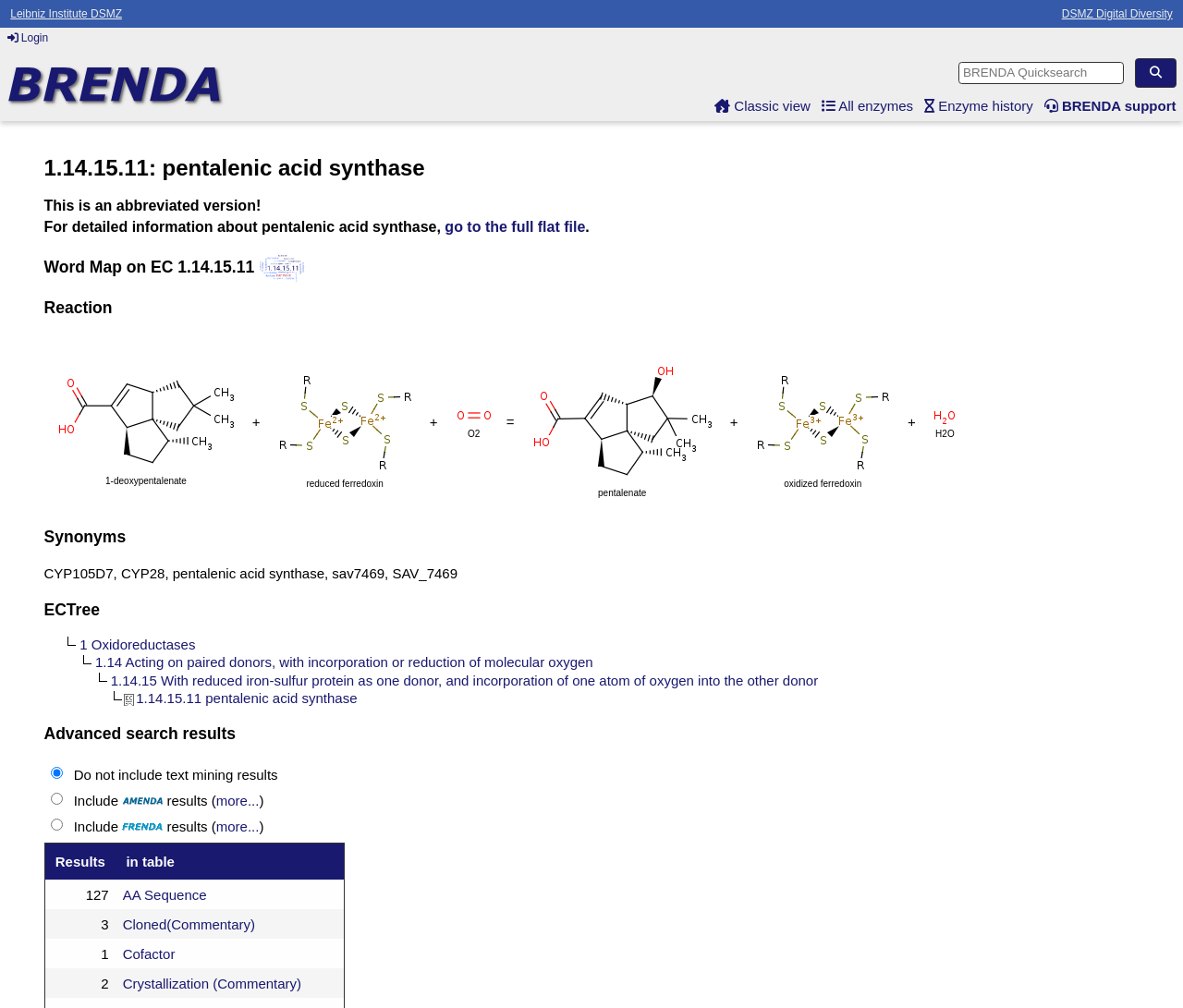Determine the bounding box for the described HTML element: "more...". Ensure the coordinates are four float numbers between 0 and 1 in the format [left, top, right, bottom].

[0.183, 0.786, 0.219, 0.801]